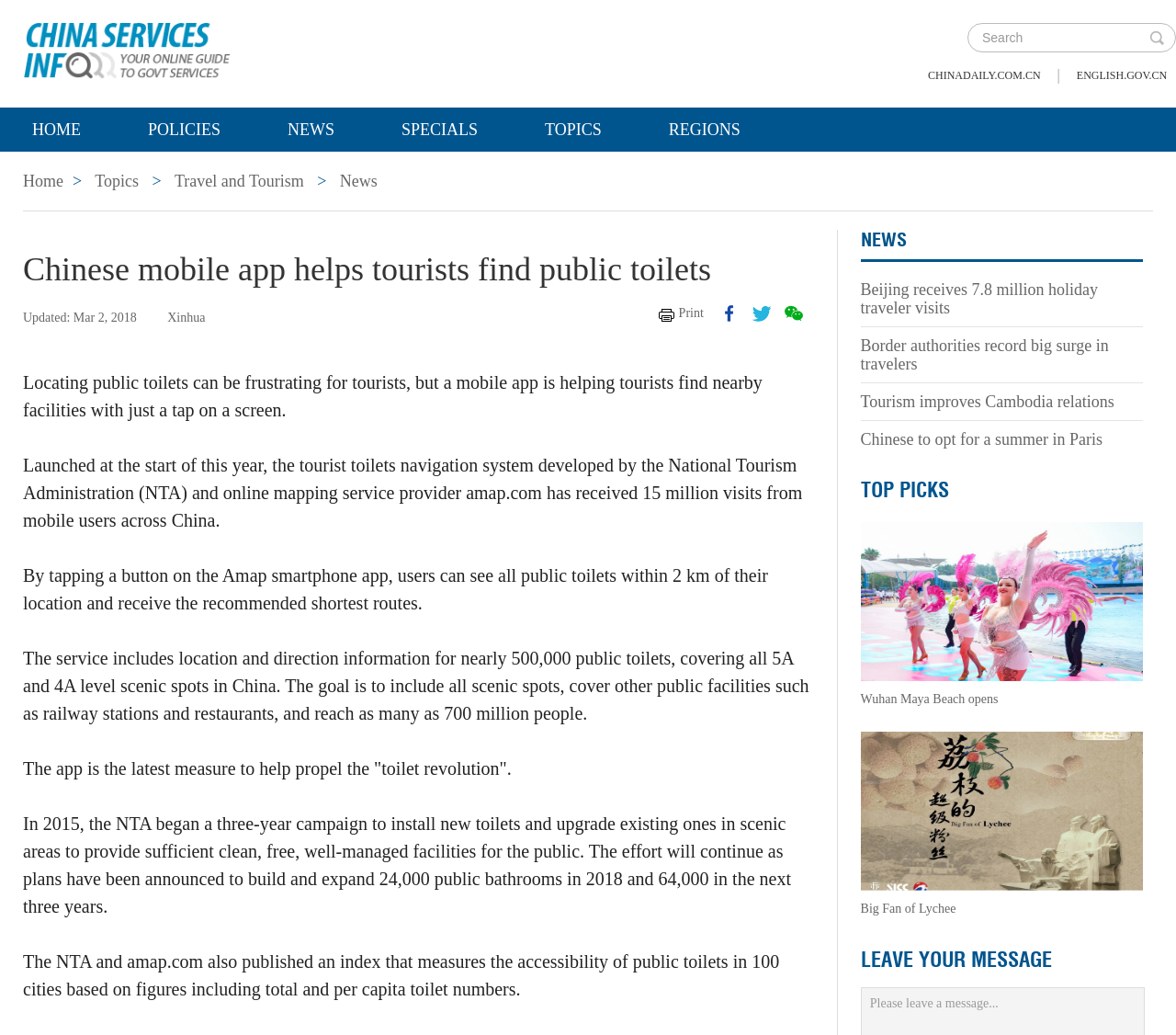Using the description: "Tourism improves Cambodia relations", determine the UI element's bounding box coordinates. Ensure the coordinates are in the format of four float numbers between 0 and 1, i.e., [left, top, right, bottom].

[0.732, 0.379, 0.947, 0.397]